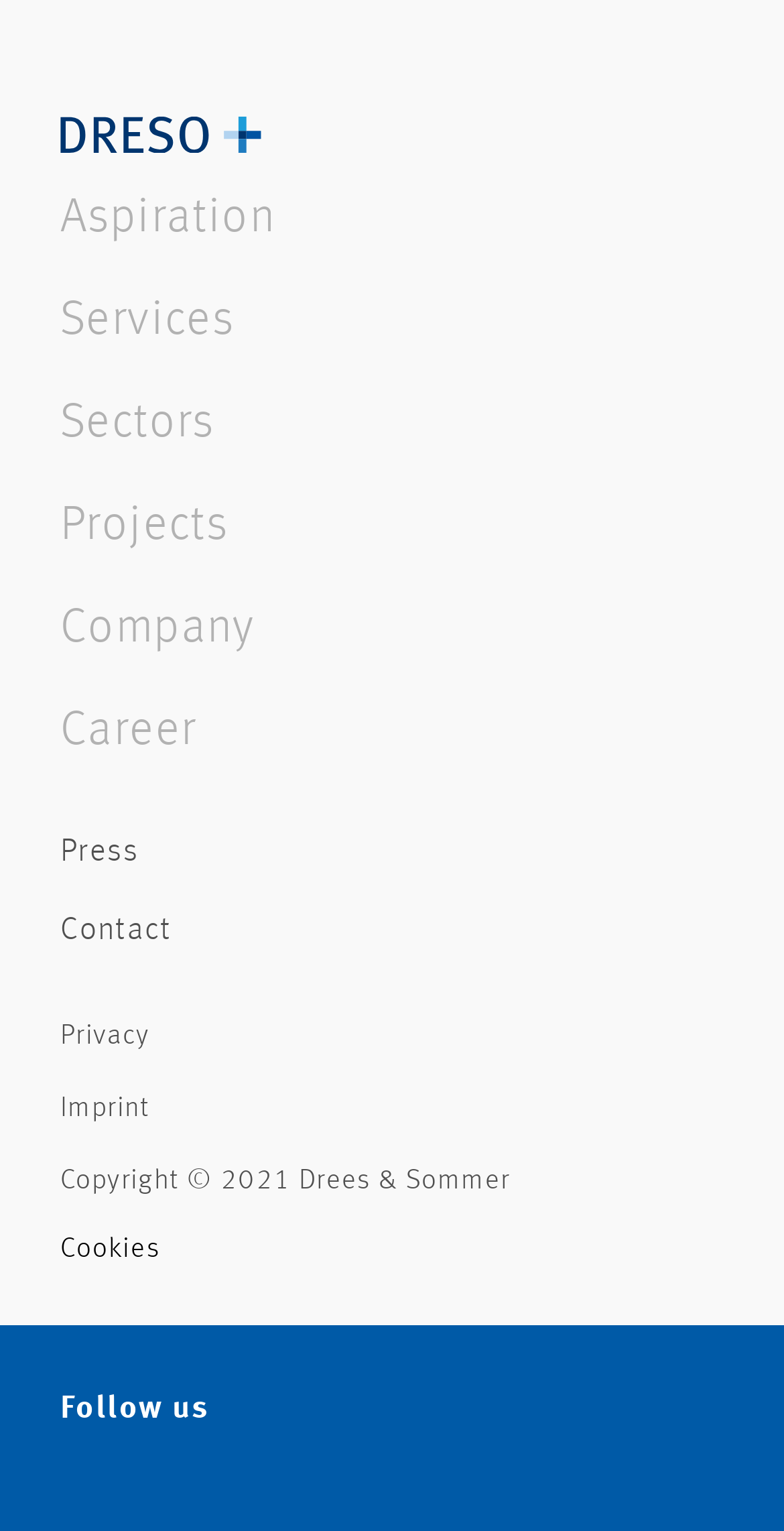Please predict the bounding box coordinates of the element's region where a click is necessary to complete the following instruction: "Click on Aspiration". The coordinates should be represented by four float numbers between 0 and 1, i.e., [left, top, right, bottom].

[0.077, 0.119, 0.885, 0.166]